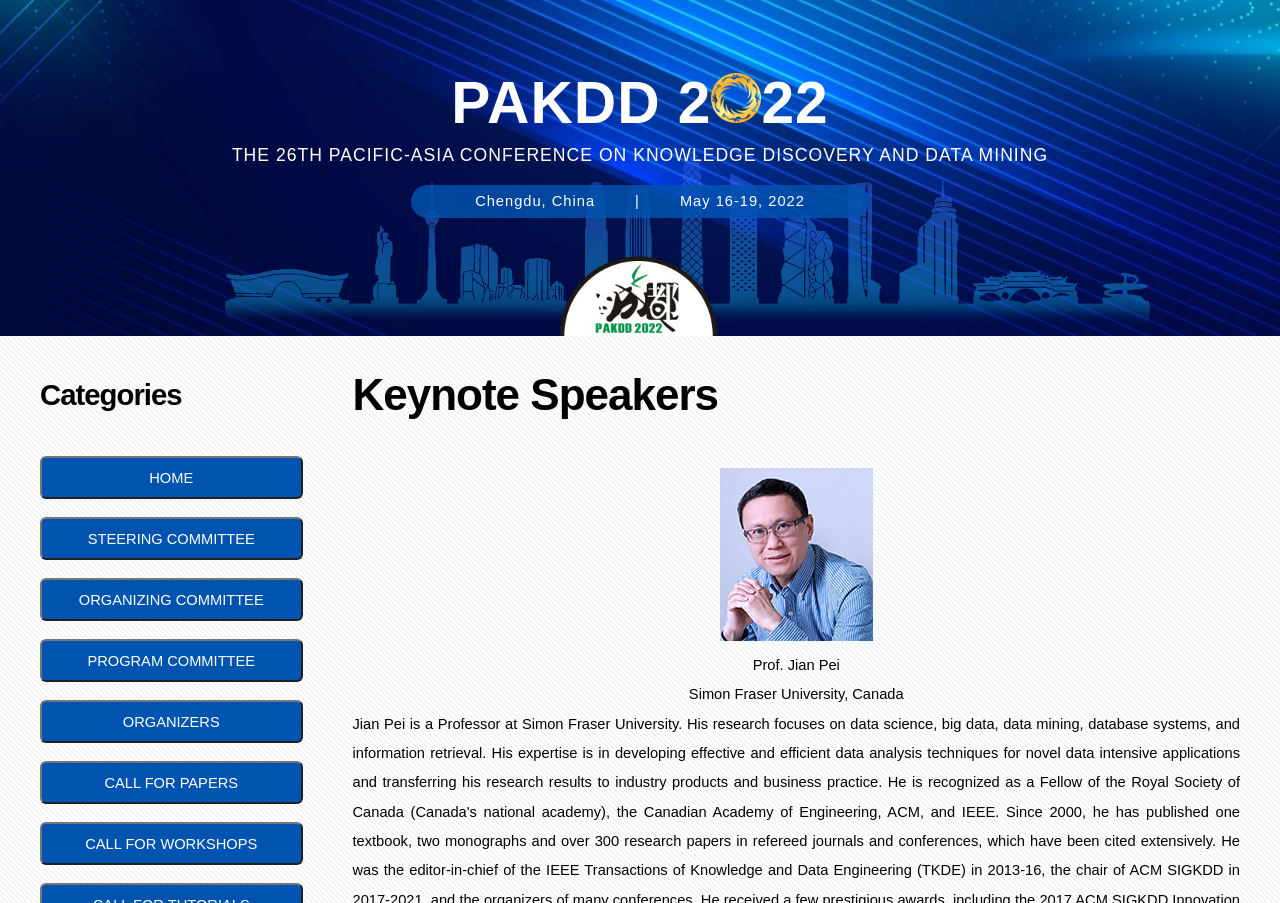Please indicate the bounding box coordinates for the clickable area to complete the following task: "click the PAKDD 2022 link". The coordinates should be specified as four float numbers between 0 and 1, i.e., [left, top, right, bottom].

[0.031, 0.08, 0.969, 0.135]